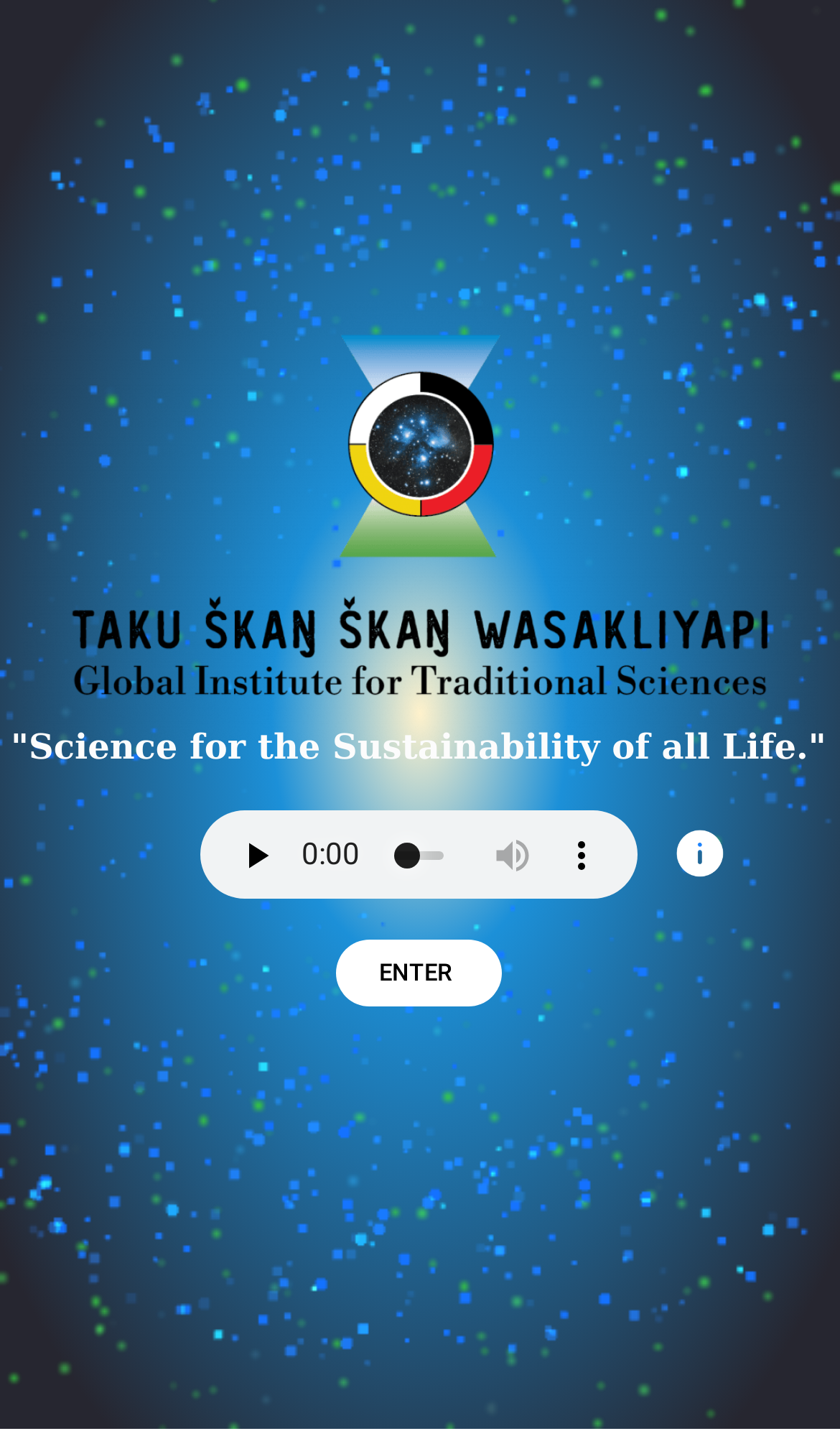Provide a one-word or short-phrase response to the question:
What is the slogan of the institute?

Science for the Sustainability of all Life